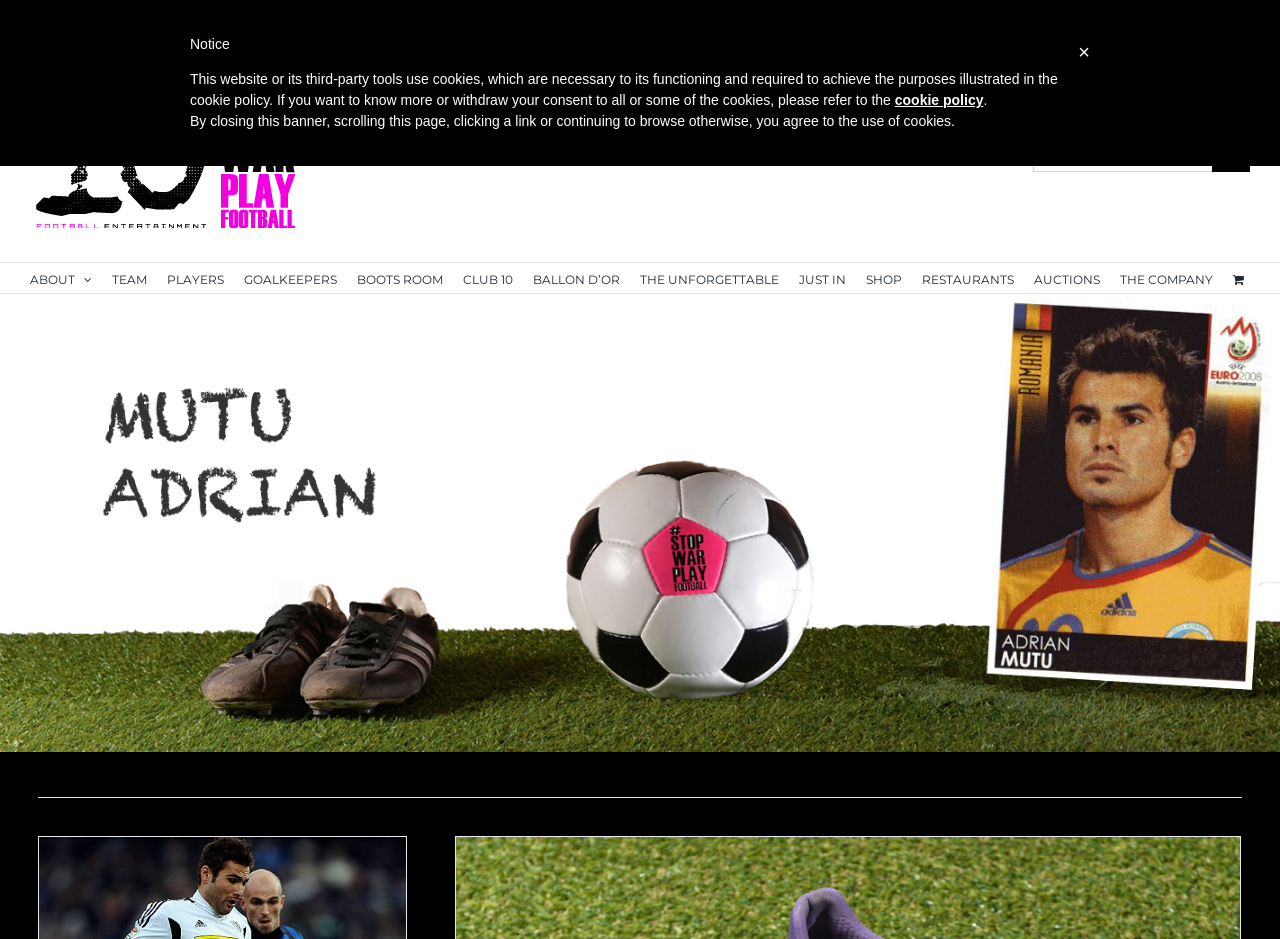Locate and provide the bounding box coordinates for the HTML element that matches this description: "AUCTIONS".

[0.808, 0.28, 0.859, 0.312]